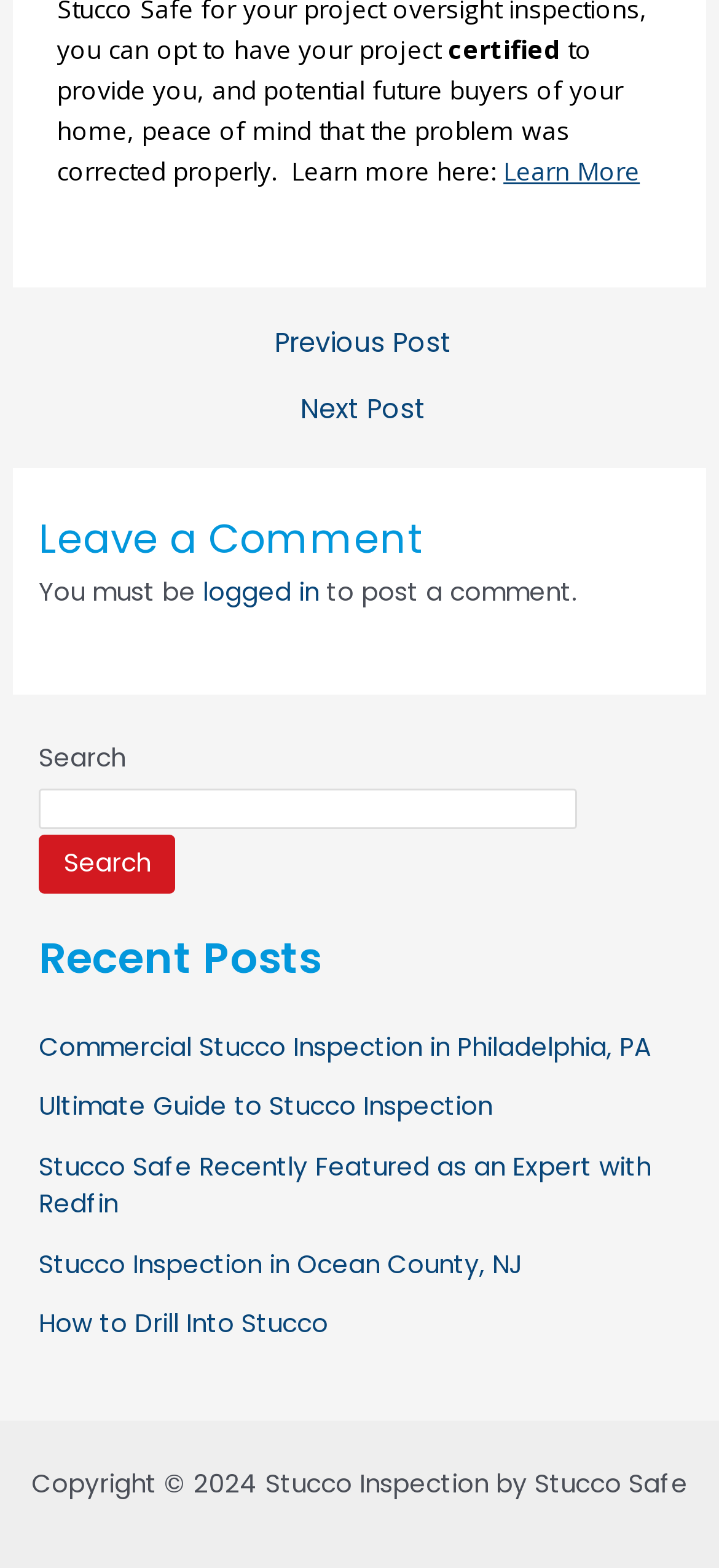What is required to post a comment?
Refer to the screenshot and deliver a thorough answer to the question presented.

According to the static text element, one must be logged in to post a comment, as indicated by the link 'logged in'.